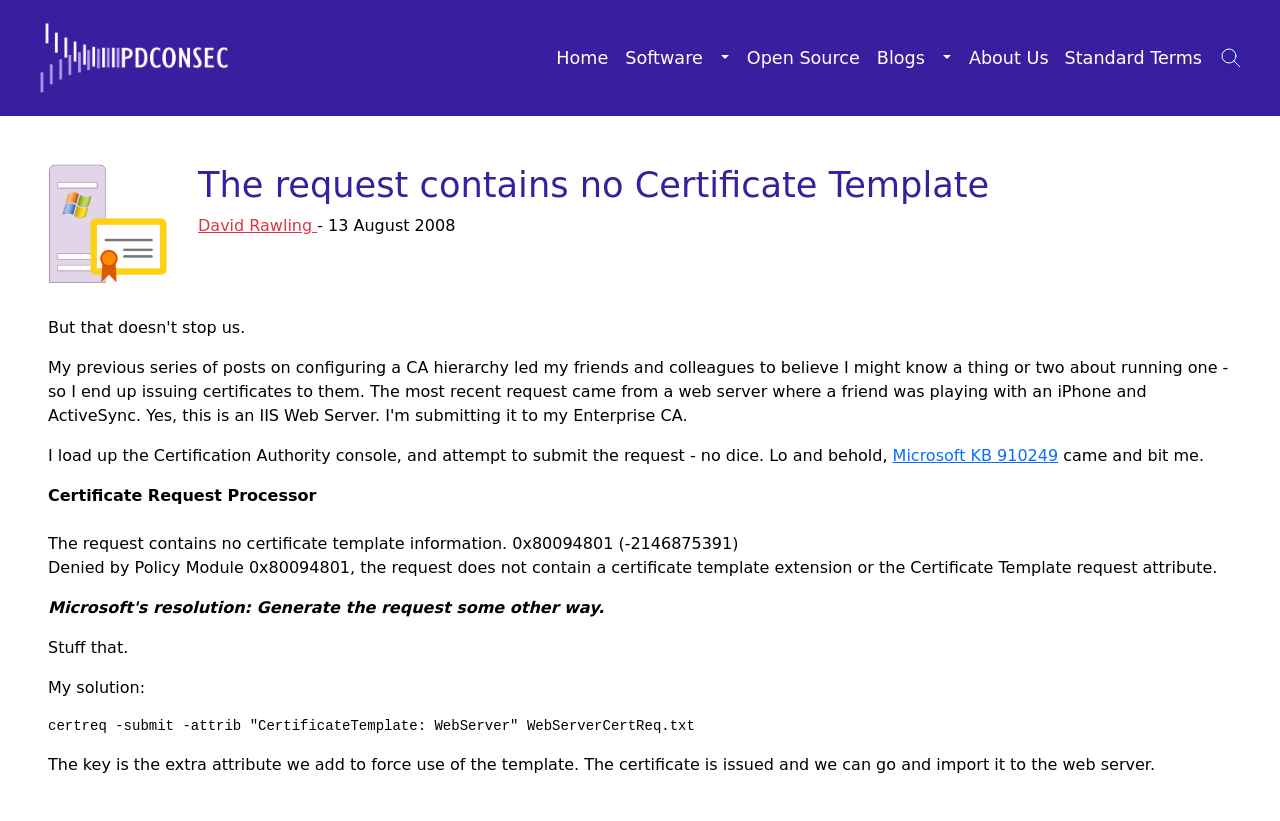Please provide a short answer using a single word or phrase for the question:
What is the error code mentioned in the blog post?

0x80094801